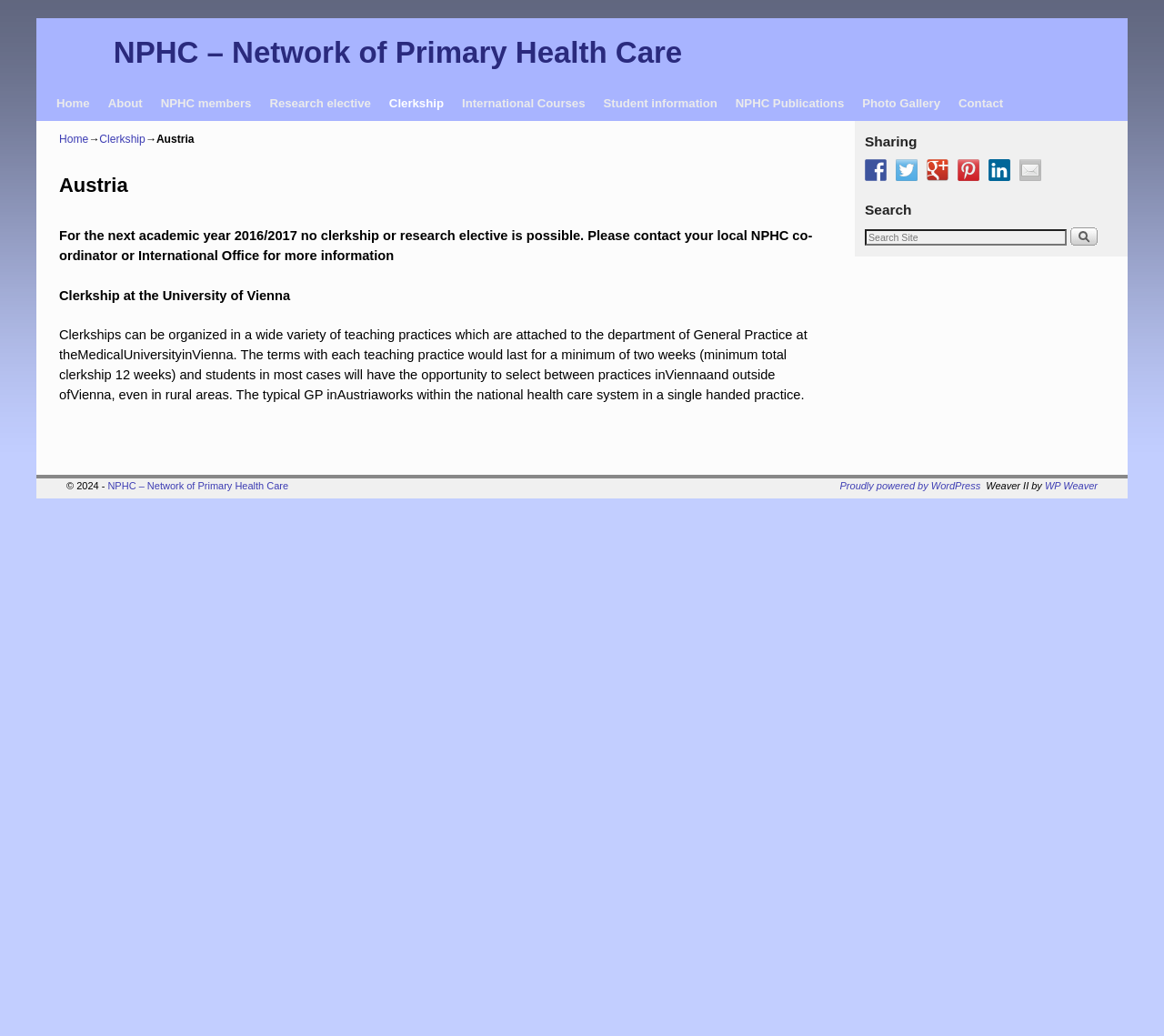Give the bounding box coordinates for this UI element: "Ultron Malaysia Sponsoring Drawstring Bag". The coordinates should be four float numbers between 0 and 1, arranged as [left, top, right, bottom].

None